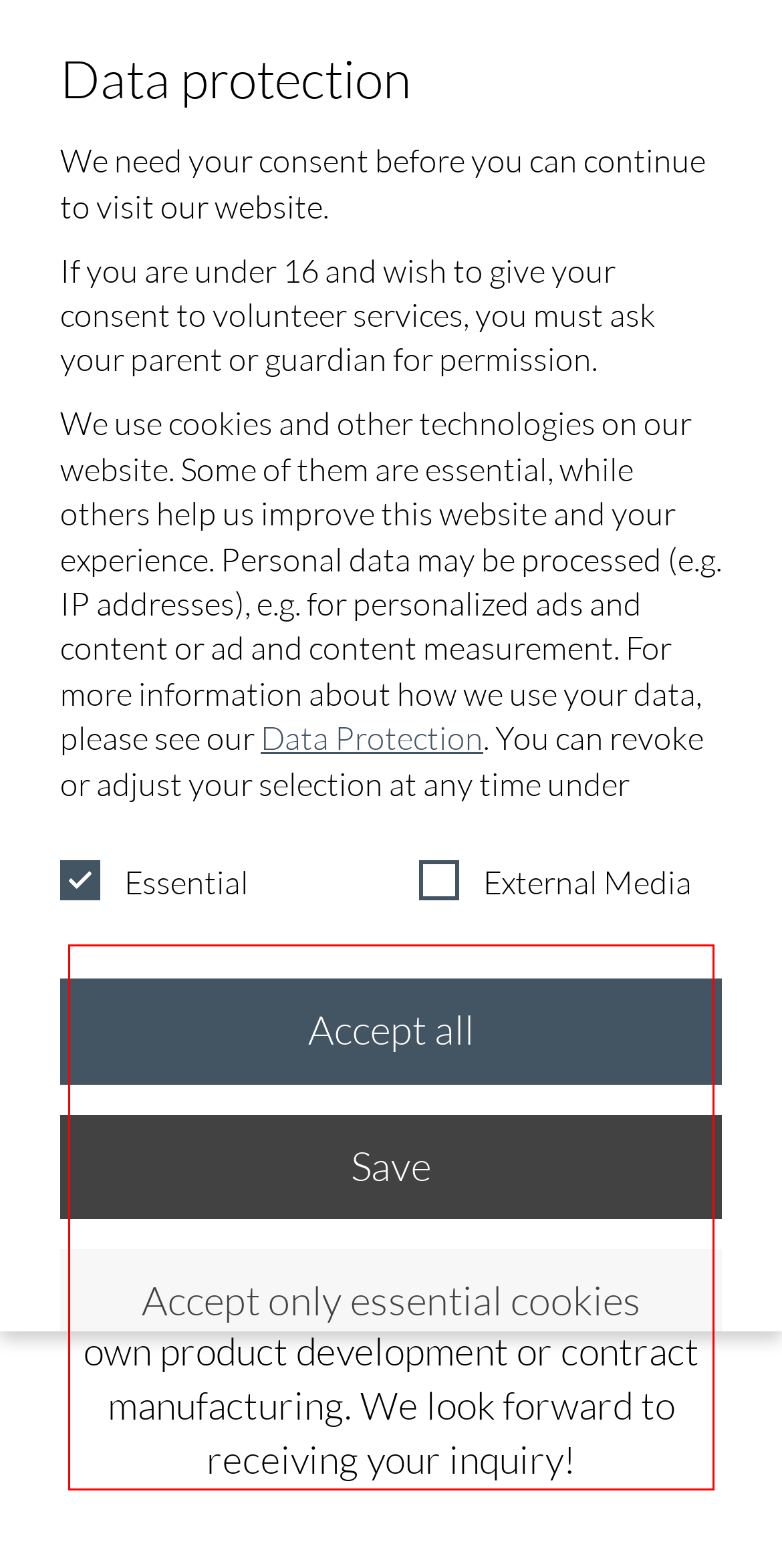Given a webpage screenshot, identify the text inside the red bounding box using OCR and extract it.

Would you like to create your own cosmetic brand, have your own cream manufactured or outsource your cosmetic production? We would be happy to share our advice and care expertise with you. Contact us today and take the first step towards your own product development or contract manufacturing. We look forward to receiving your inquiry!